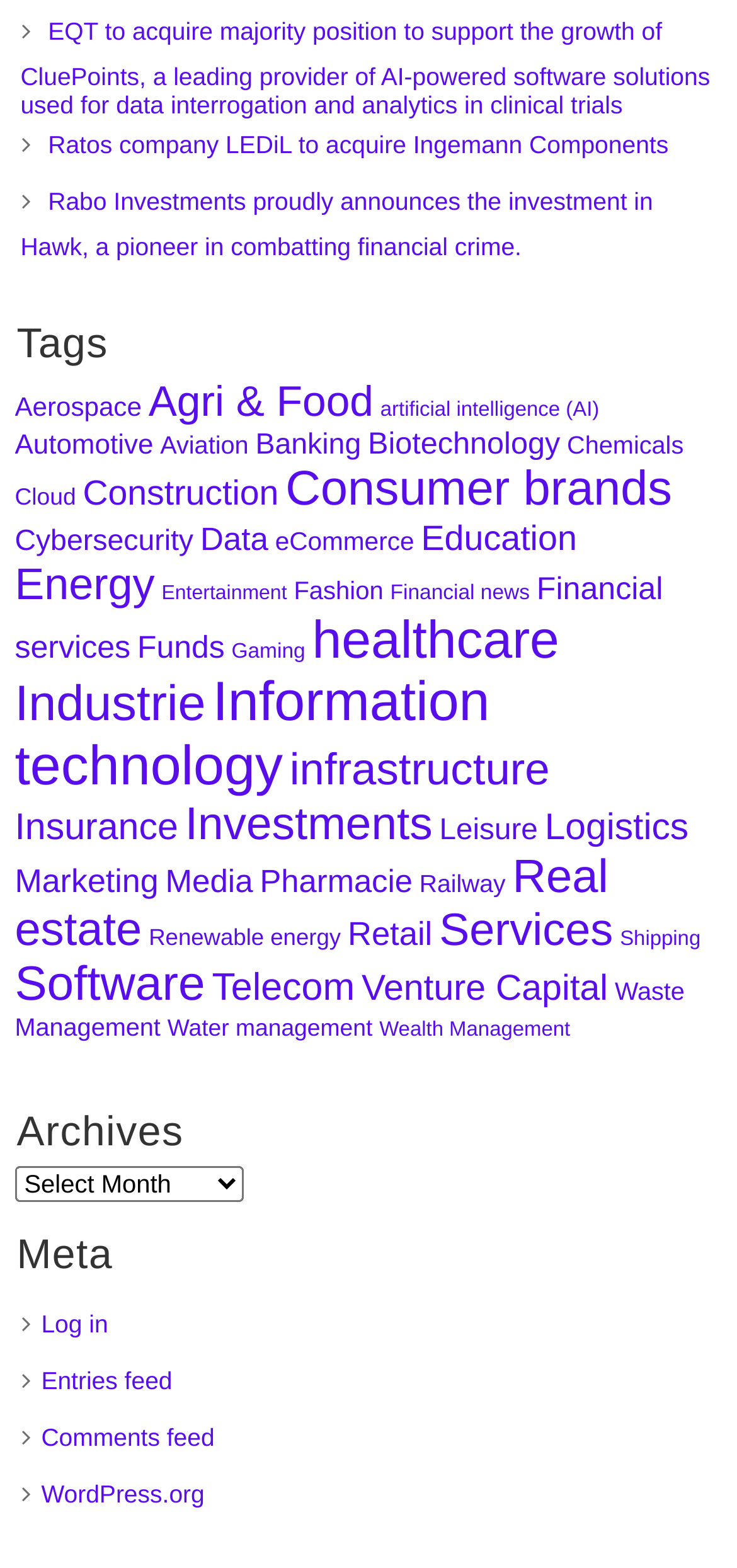Identify the bounding box coordinates of the part that should be clicked to carry out this instruction: "Select an option from the dropdown menu".

[0.02, 0.743, 0.33, 0.766]